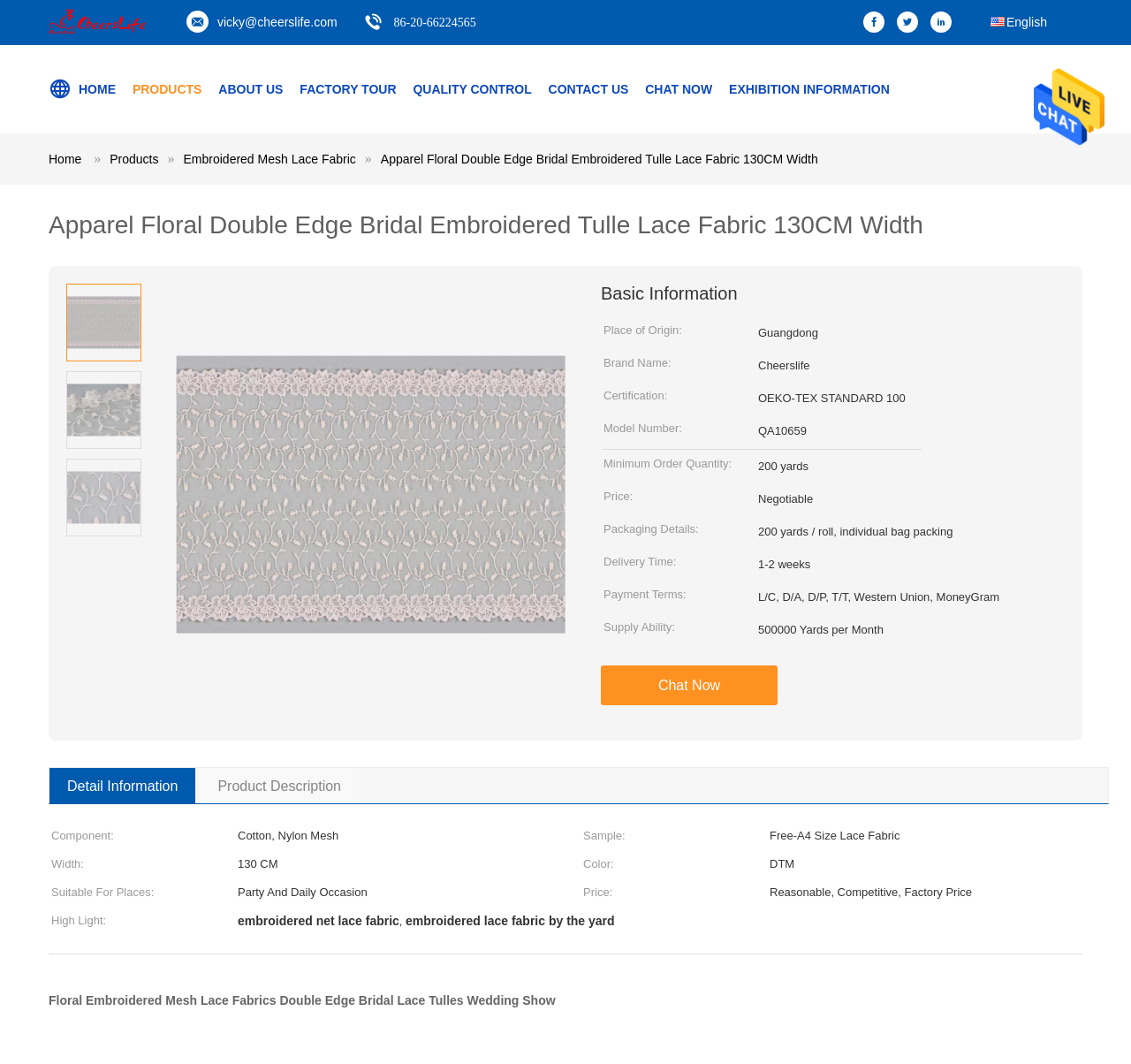Please specify the bounding box coordinates of the clickable region necessary for completing the following instruction: "Send a message". The coordinates must consist of four float numbers between 0 and 1, i.e., [left, top, right, bottom].

[0.914, 0.134, 0.977, 0.147]